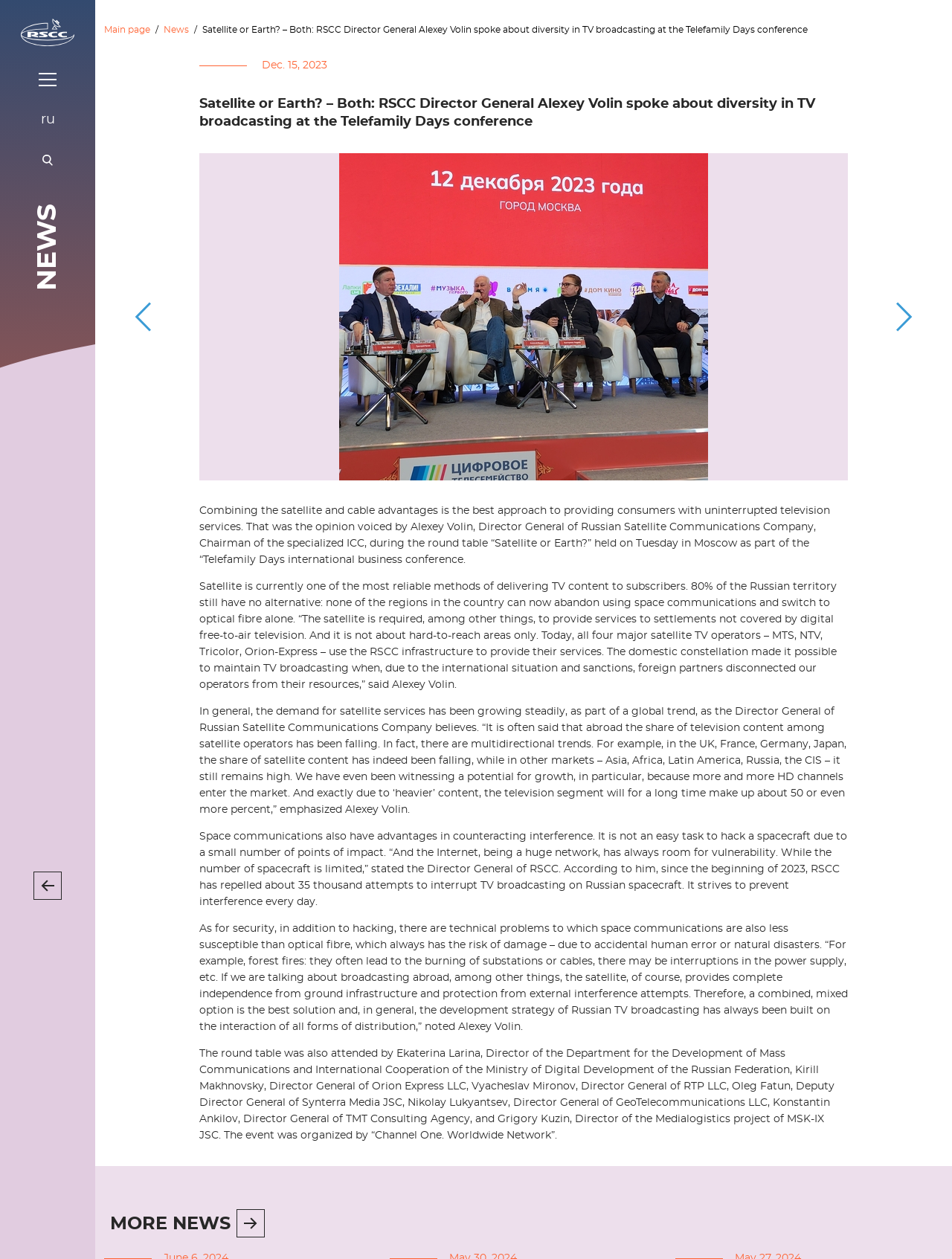Identify the bounding box for the described UI element. Provide the coordinates in (top-left x, top-left y, bottom-right x, bottom-right y) format with values ranging from 0 to 1: parent_node: ru aria-label="Search" title="Search"

[0.035, 0.116, 0.065, 0.138]